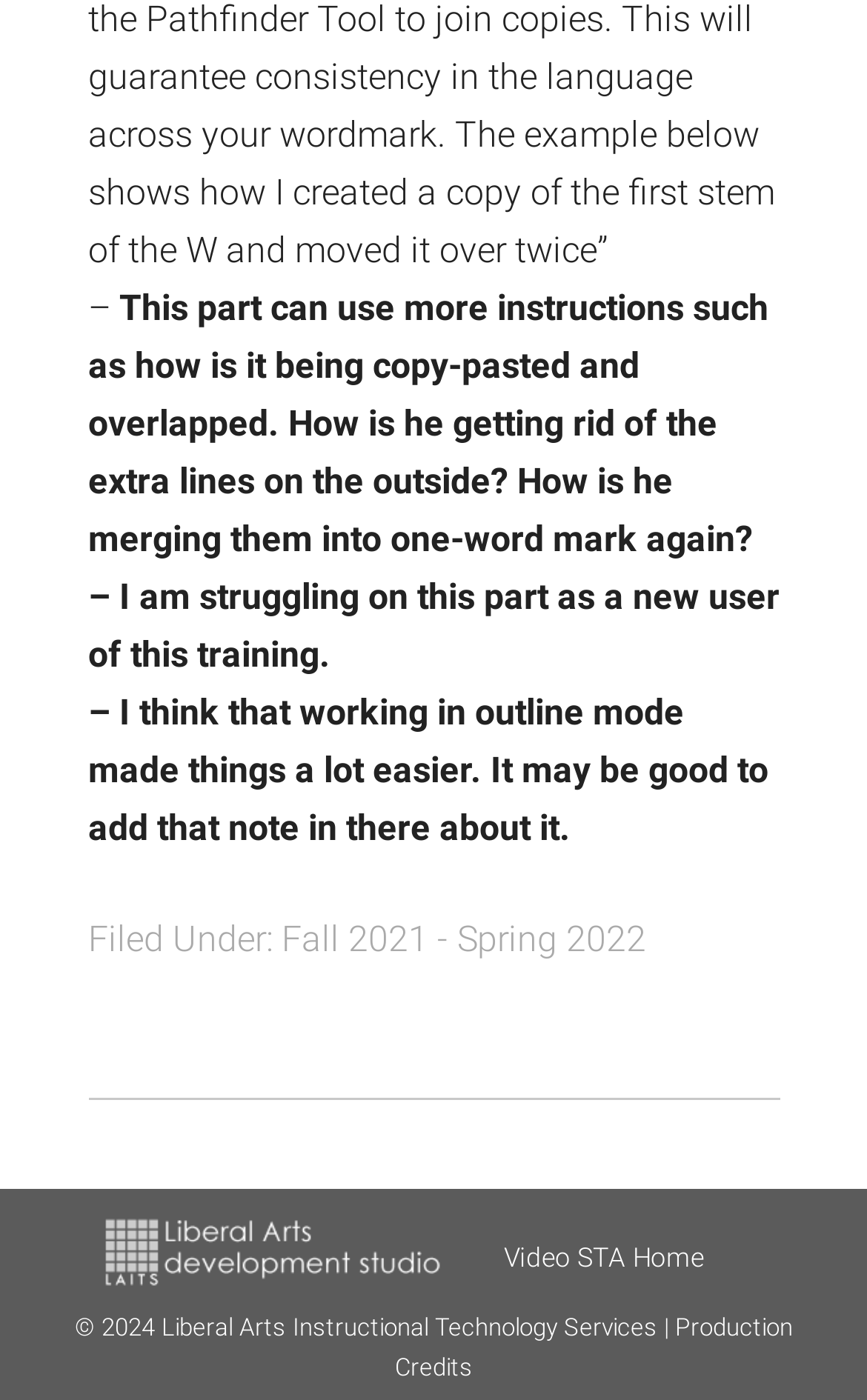Given the element description: "alt="link to LAITS home page"", predict the bounding box coordinates of the UI element it refers to, using four float numbers between 0 and 1, i.e., [left, top, right, bottom].

[0.121, 0.895, 0.571, 0.925]